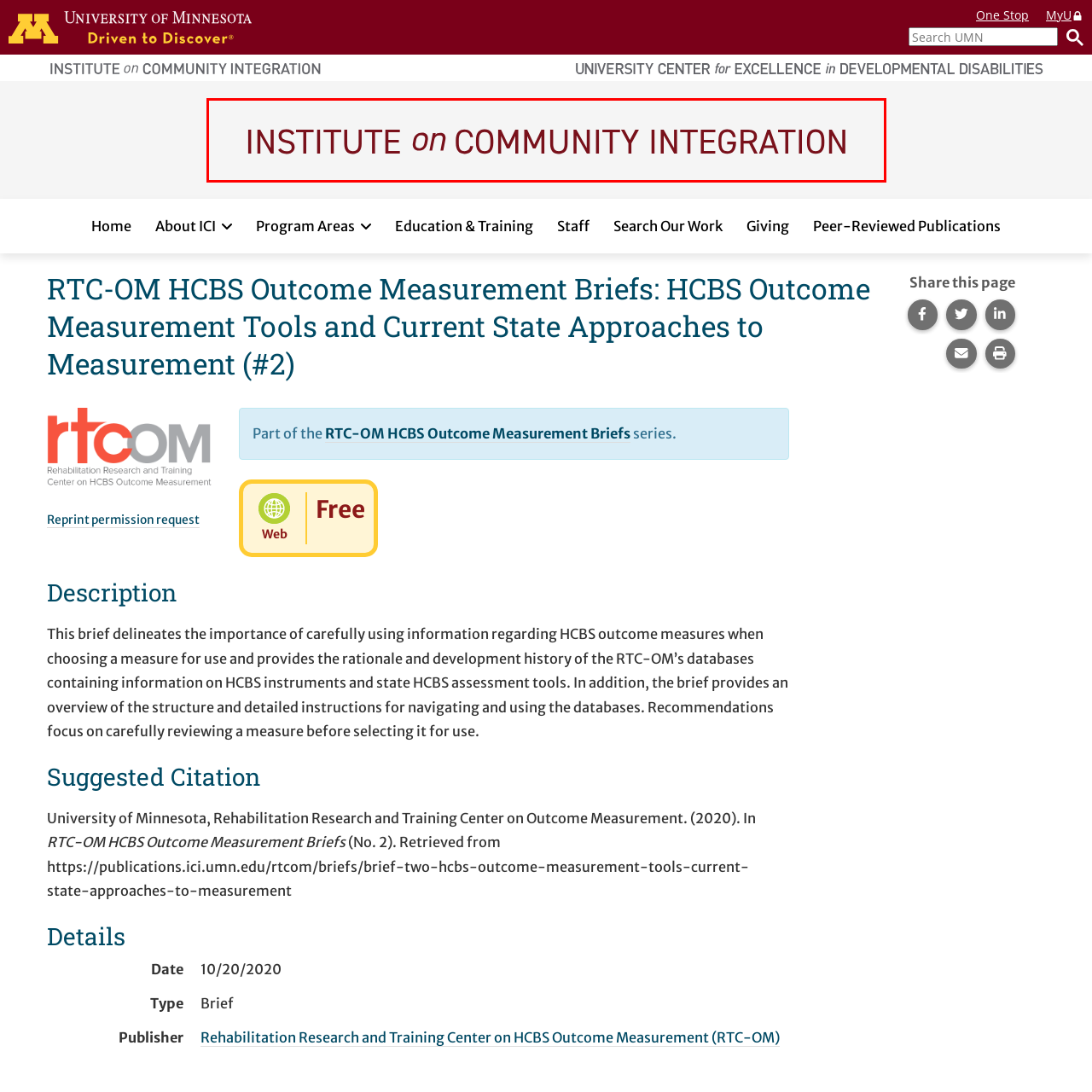Concentrate on the image highlighted by the red boundary and deliver a detailed answer to the following question, using the information from the image:
What style is the overall design?

The caption describes the overall design as clean and modern, which aligns with the institute's dedication to research and advocacy in the field of community integration, suggesting a professional and contemporary approach to its mission.